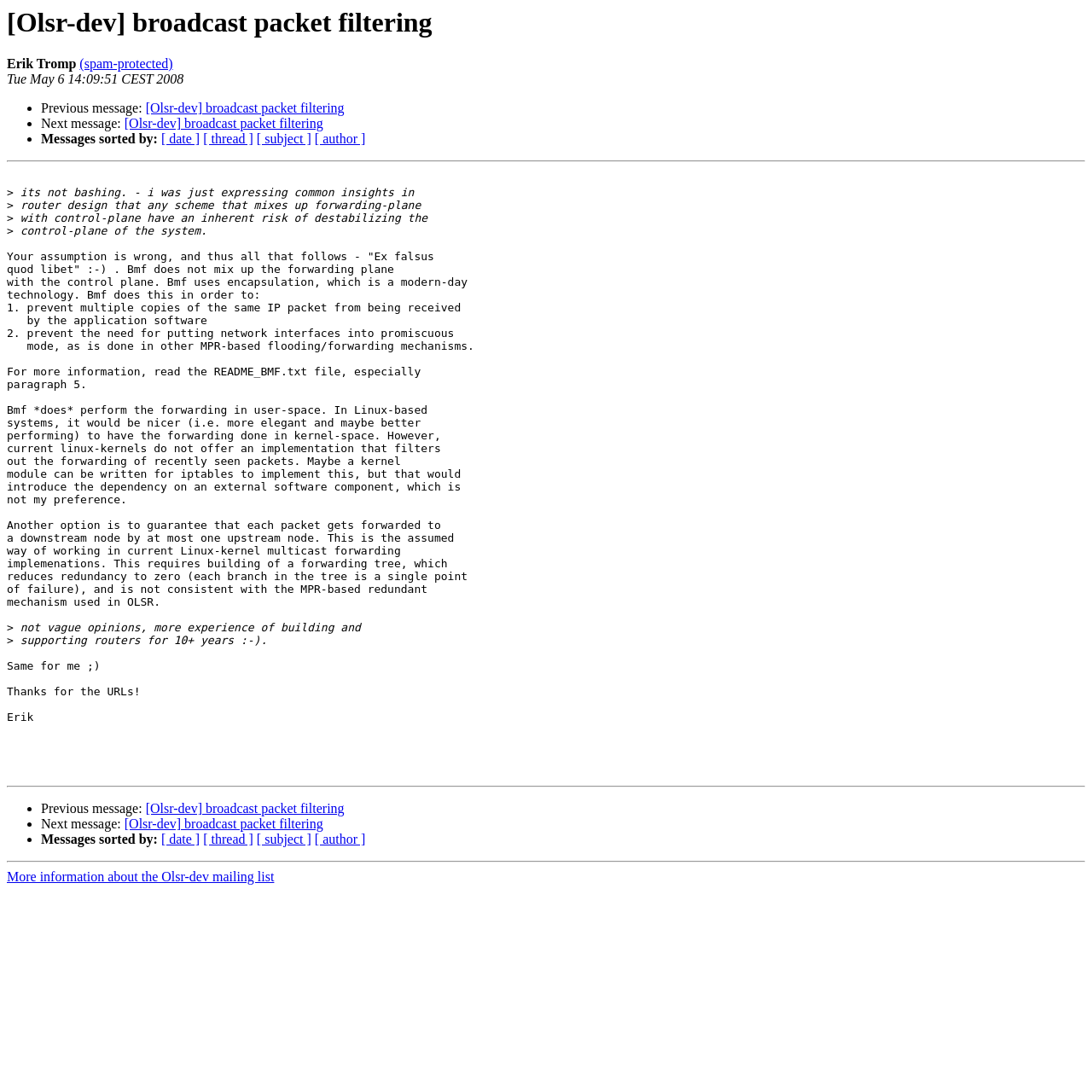Who is the author of the message?
Examine the image and provide an in-depth answer to the question.

The author of the message is Erik Tromp, which can be found at the top of the webpage, next to the timestamp.